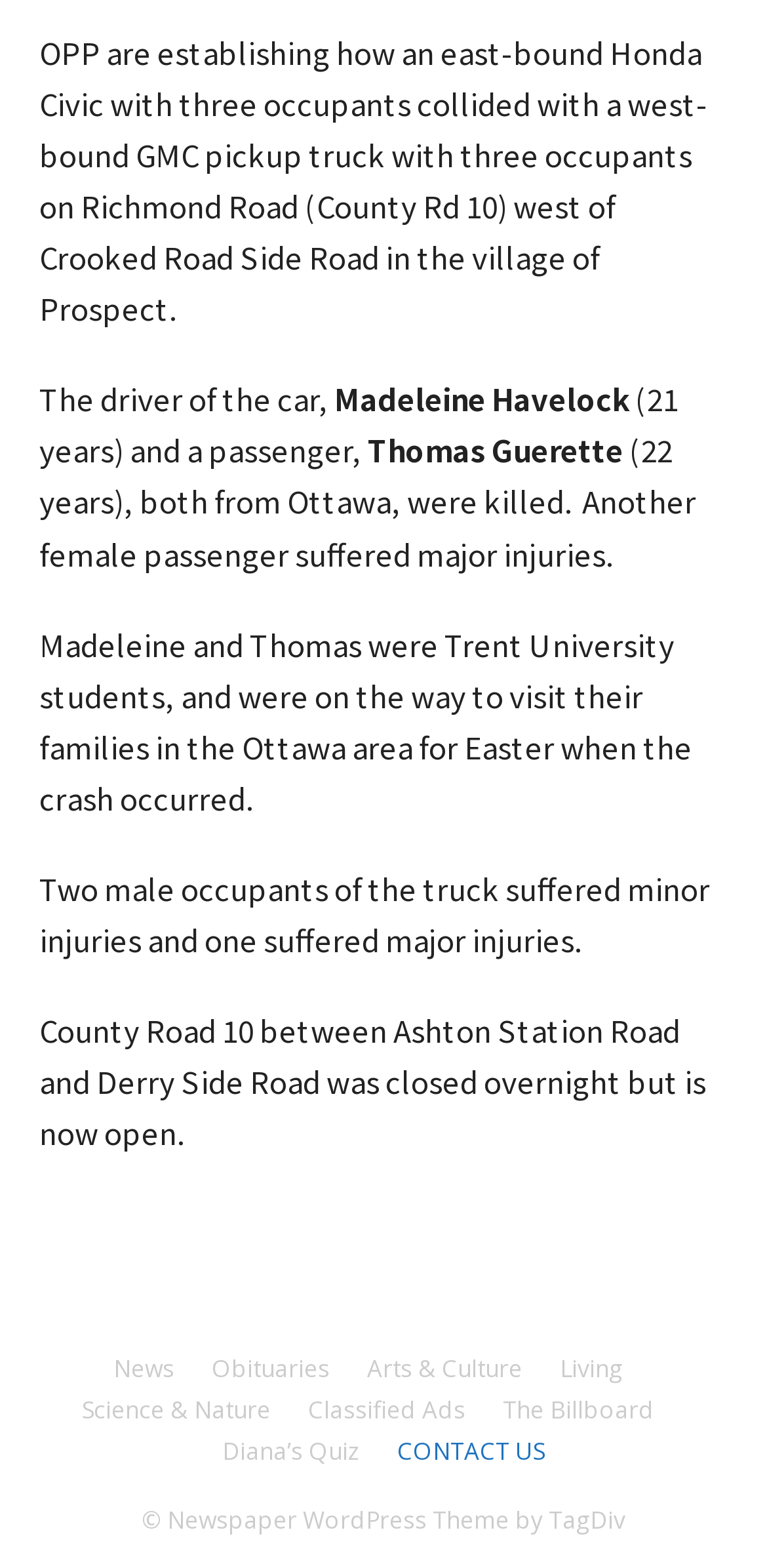Refer to the element description Diana’s Quiz and identify the corresponding bounding box in the screenshot. Format the coordinates as (top-left x, top-left y, bottom-right x, bottom-right y) with values in the range of 0 to 1.

[0.29, 0.914, 0.469, 0.937]